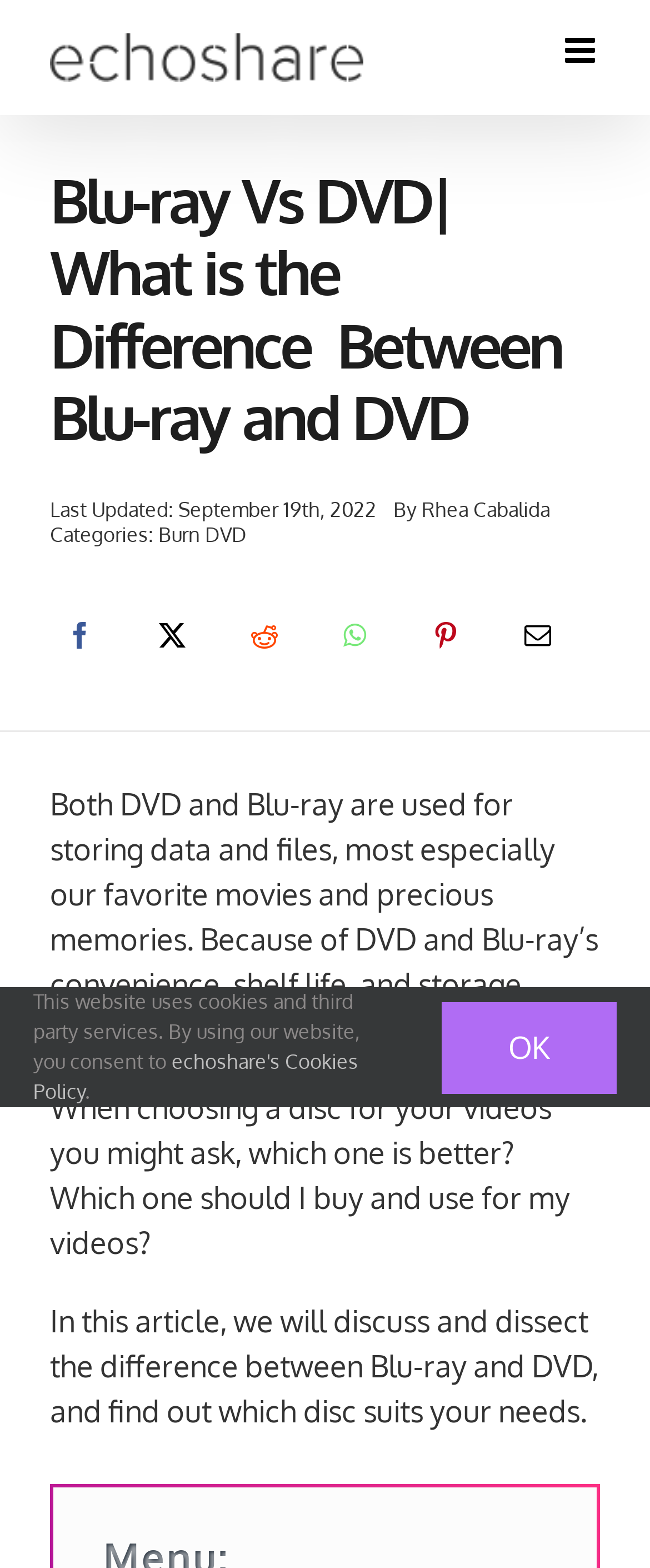Please find the bounding box coordinates of the element that needs to be clicked to perform the following instruction: "Read the article about Blu-ray vs DVD". The bounding box coordinates should be four float numbers between 0 and 1, represented as [left, top, right, bottom].

[0.077, 0.105, 0.923, 0.29]